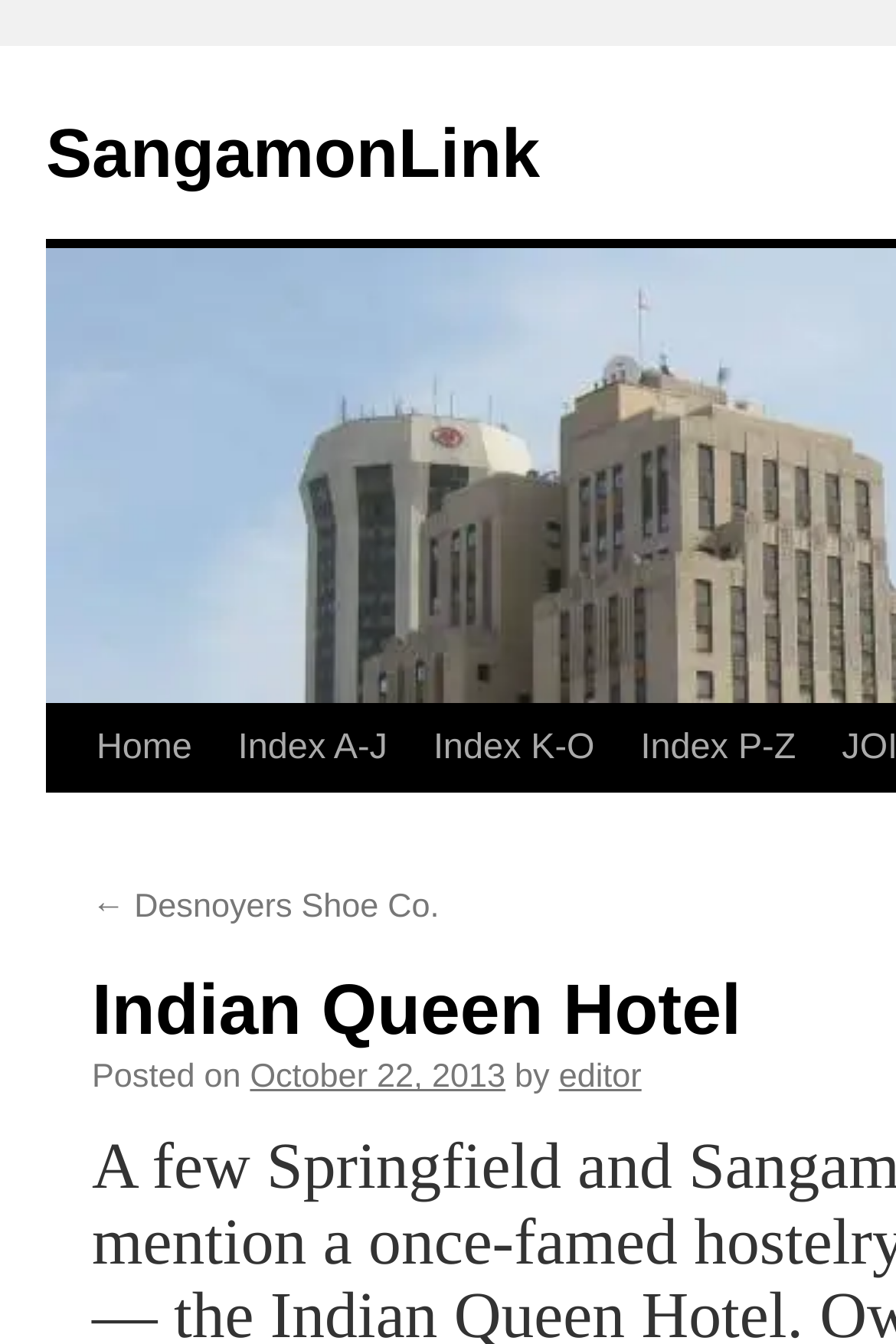Please identify the bounding box coordinates of the clickable region that I should interact with to perform the following instruction: "go to Home". The coordinates should be expressed as four float numbers between 0 and 1, i.e., [left, top, right, bottom].

[0.082, 0.525, 0.24, 0.59]